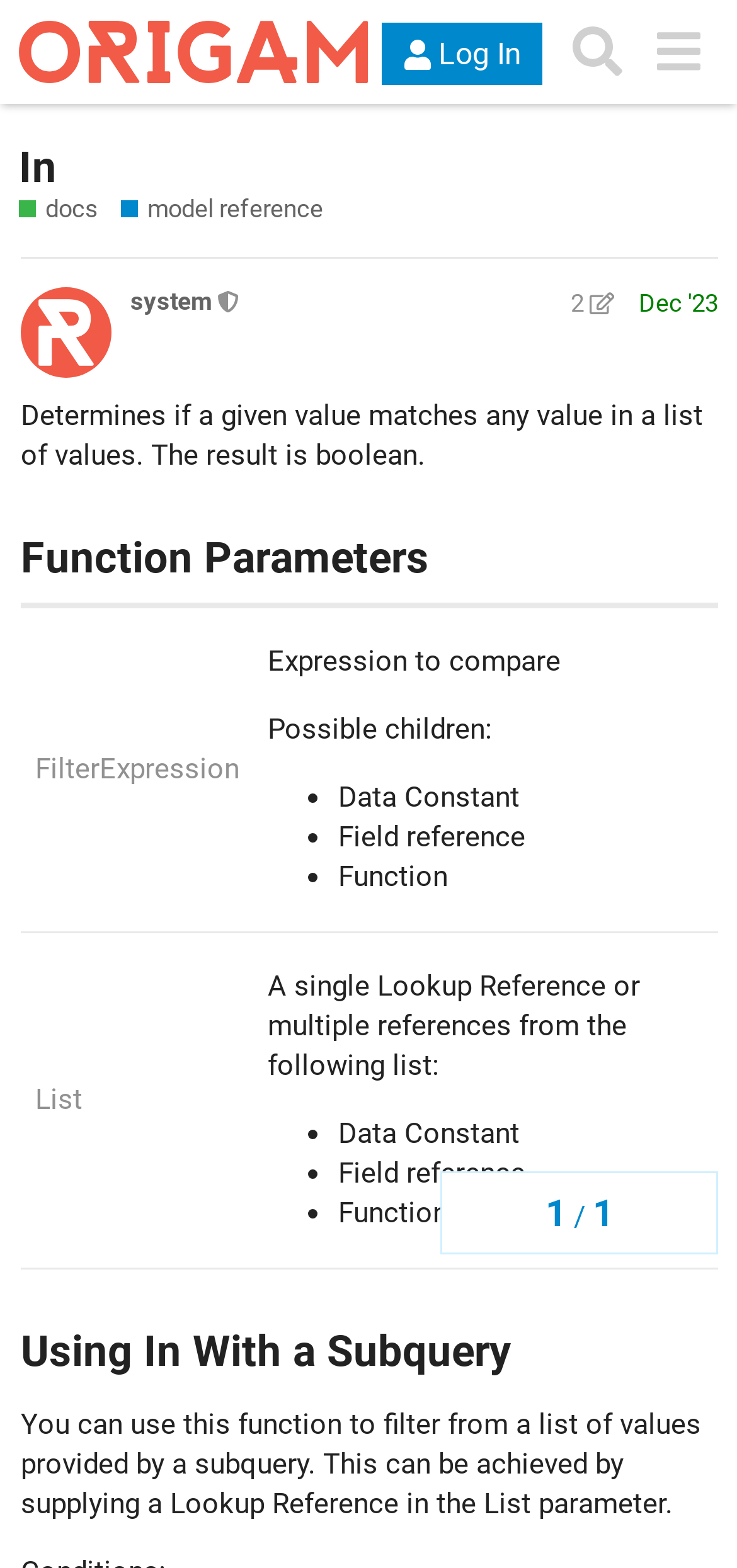Describe all significant elements and features of the webpage.

The webpage appears to be a documentation page for a specific function in the ORIGAM model reference. At the top, there is a header section with a logo and a link to the ORIGAM Community, as well as buttons for logging in and searching. Below the header, there is a navigation section with a topic progress indicator.

The main content of the page is divided into several sections. The first section has a heading "In" and provides a brief description of the purpose of the page. There are also links to related topics, including "docs" and "model reference", which provide additional information about the ORIGAM model.

The next section has a heading "Determines if a given value matches any value in a list of values. The result is boolean." and provides a brief description of the function. Below this, there is a table with two rows, each describing a function parameter. The first parameter is "FilterExpression" and the second is "List". Each parameter has a description and a list of possible children, including "Data", "Constant", "Field reference", and "Function".

Further down the page, there is a section with a heading "Using In With a Subquery" that provides additional information about using the function with a subquery. This section includes a paragraph of text that explains how to use the function to filter from a list of values provided by a subquery.

Throughout the page, there are various UI elements, including links, buttons, headings, and tables, which are arranged in a logical and organized manner to facilitate easy navigation and understanding of the content.